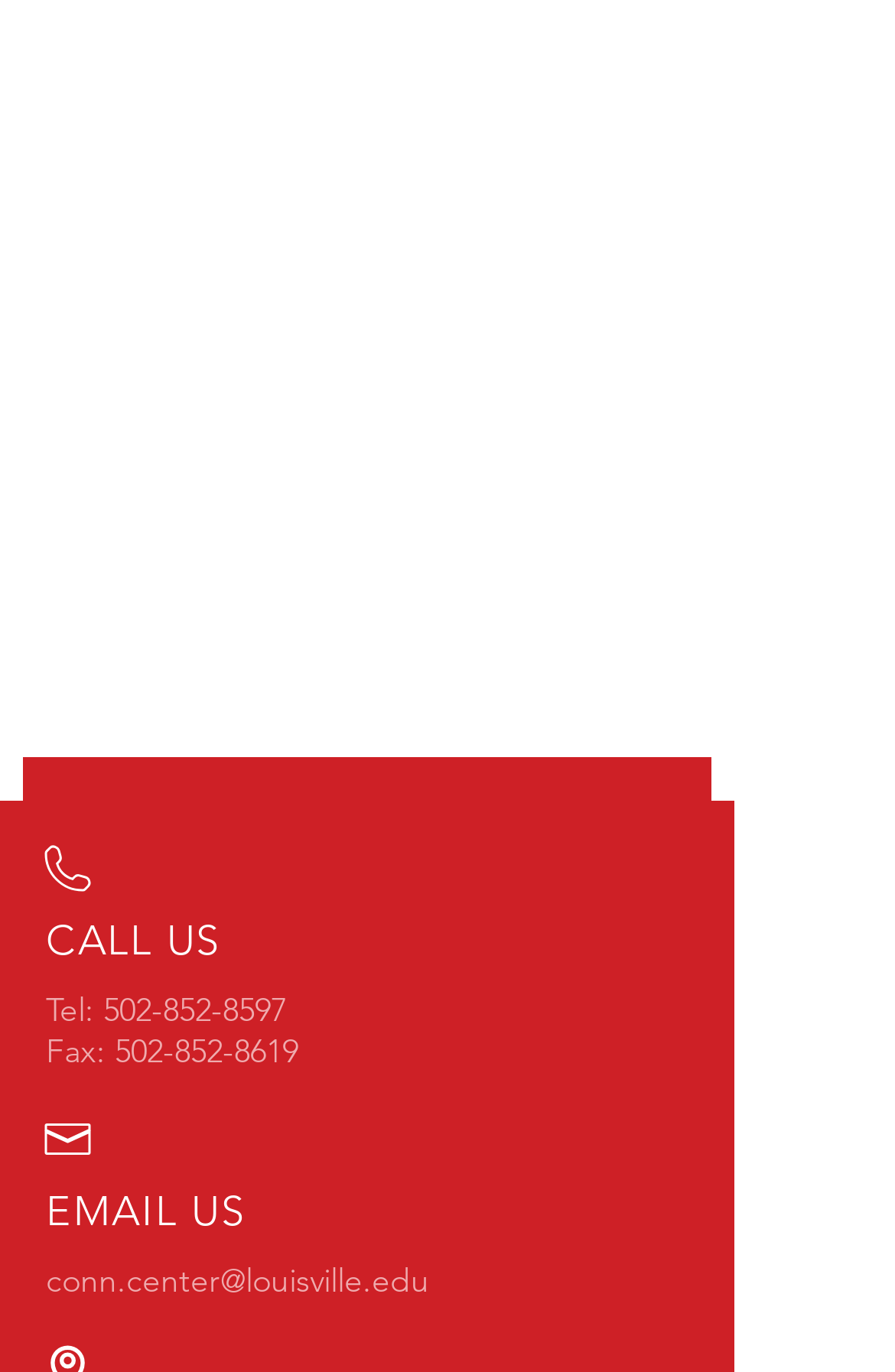What is the vertical position of the 'EMAIL US' heading?
Examine the image and provide an in-depth answer to the question.

I compared the y1 and y2 coordinates of the 'EMAIL US' heading and the email address, and found that the 'EMAIL US' heading has smaller y1 and y2 values, indicating it is above the email address.